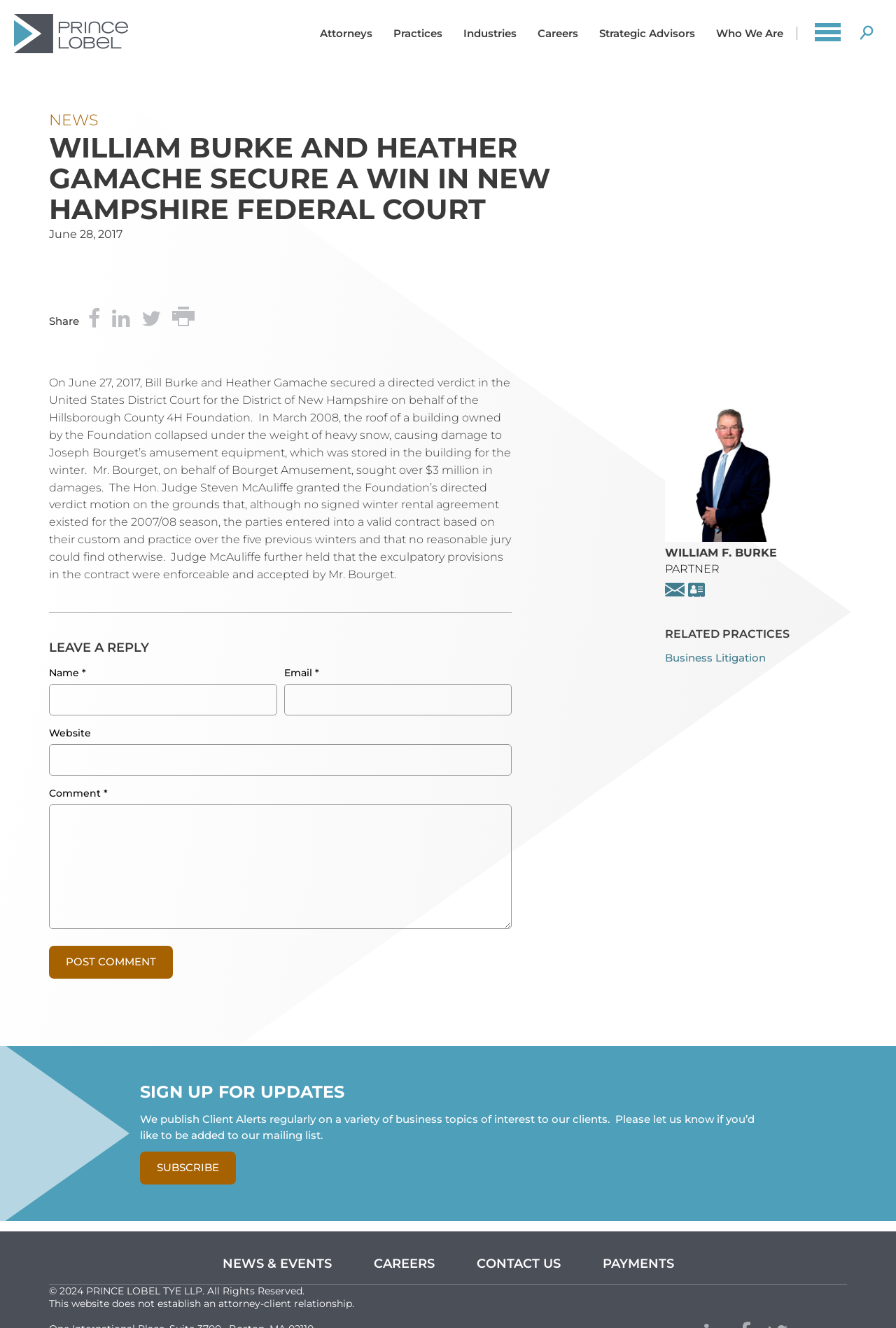Analyze the image and answer the question with as much detail as possible: 
What is the topic of the related practice mentioned in the article?

I found the answer by looking at the related practices section below the article. The topic of the related practice mentioned is 'Business Litigation'.